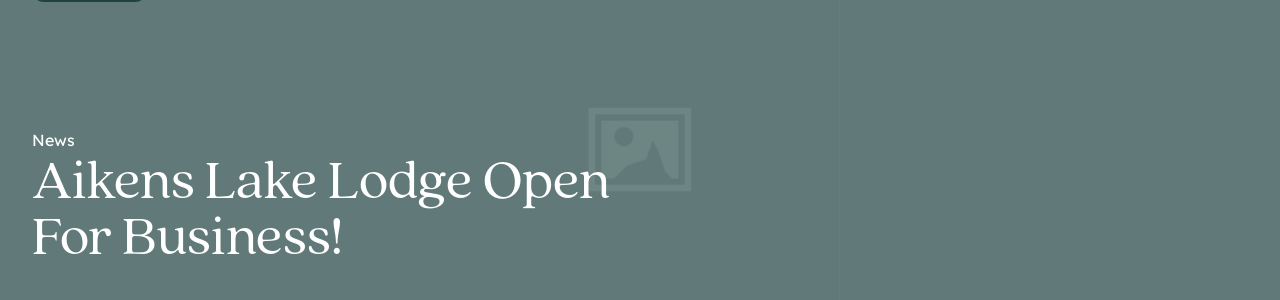Please respond to the question with a concise word or phrase:
What is the color of the bold text?

white